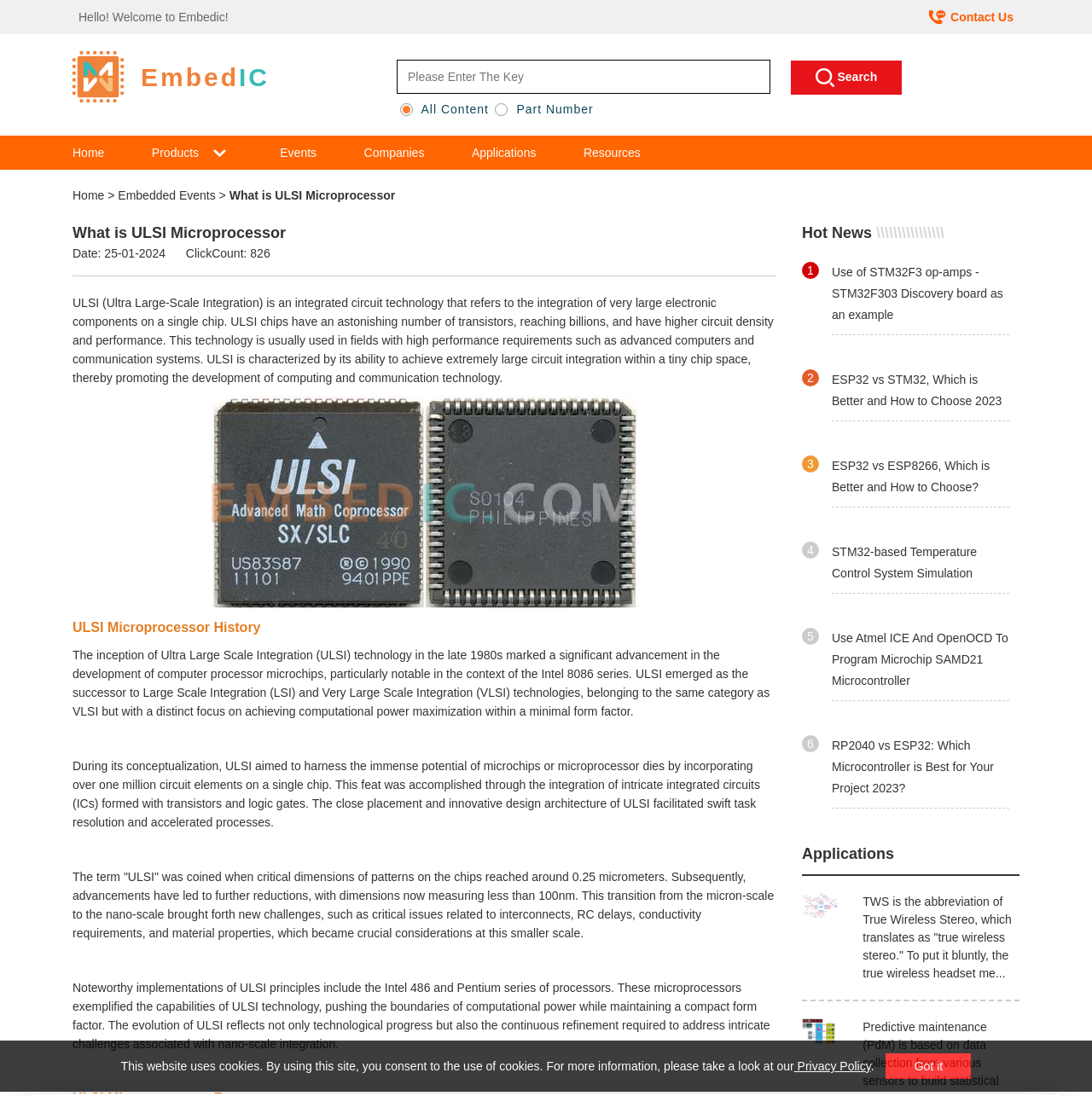Identify the bounding box coordinates of the section to be clicked to complete the task described by the following instruction: "Click the 'Home' link". The coordinates should be four float numbers between 0 and 1, formatted as [left, top, right, bottom].

[0.066, 0.124, 0.096, 0.155]